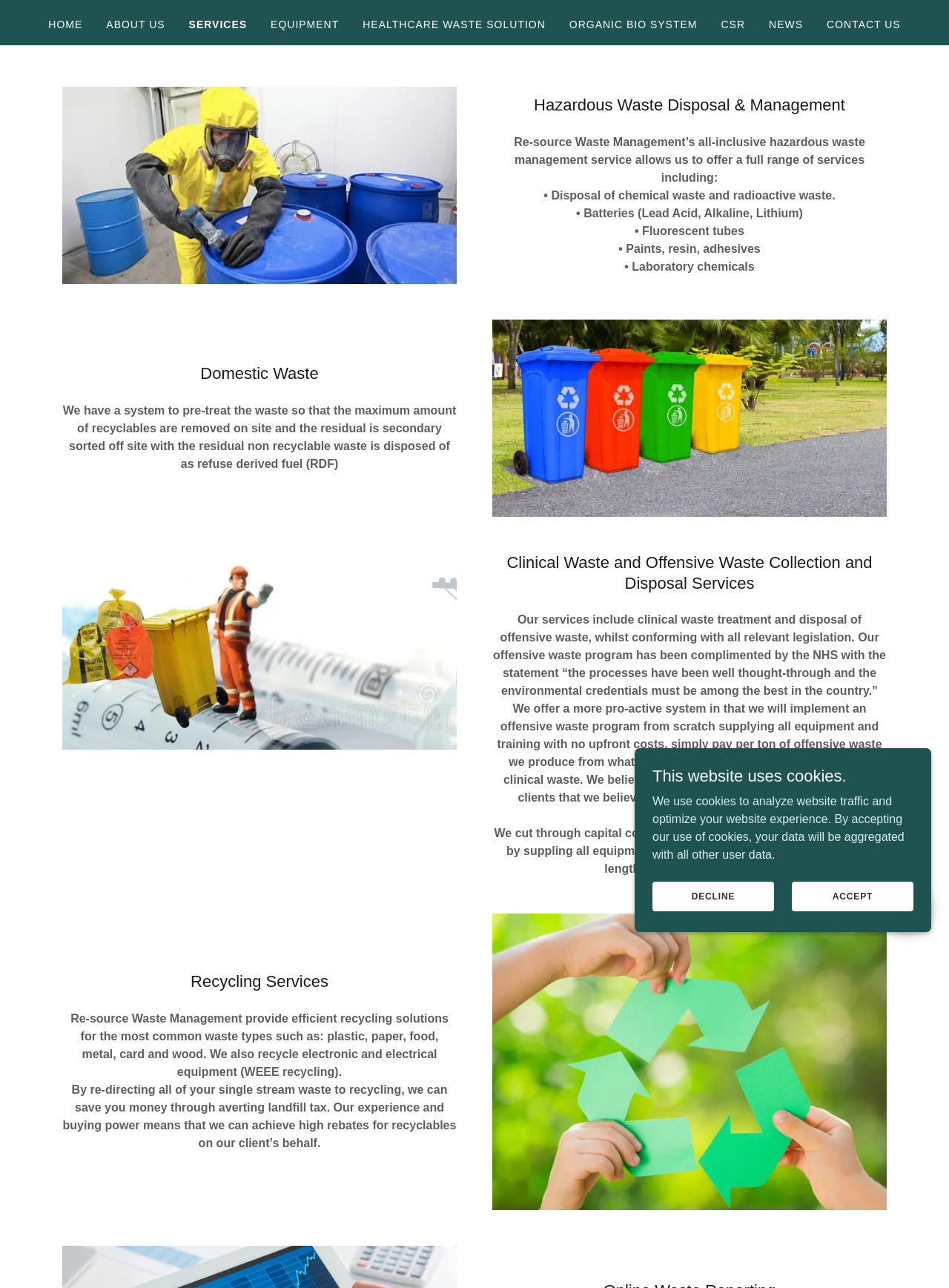Extract the bounding box for the UI element that matches this description: "Contact us".

[0.866, 0.009, 0.954, 0.029]